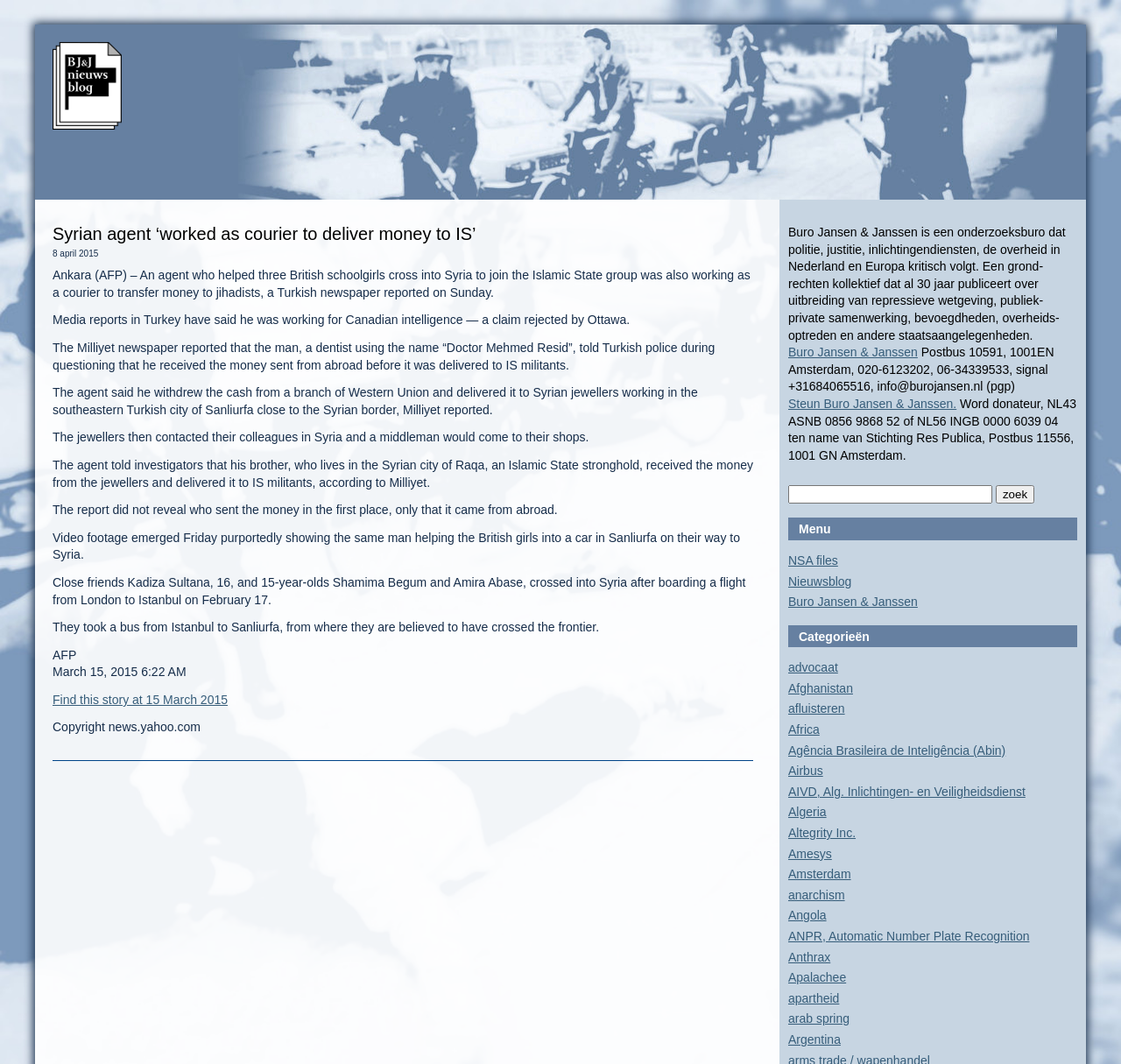Find the bounding box coordinates for the area that should be clicked to accomplish the instruction: "Learn more about Howto".

None